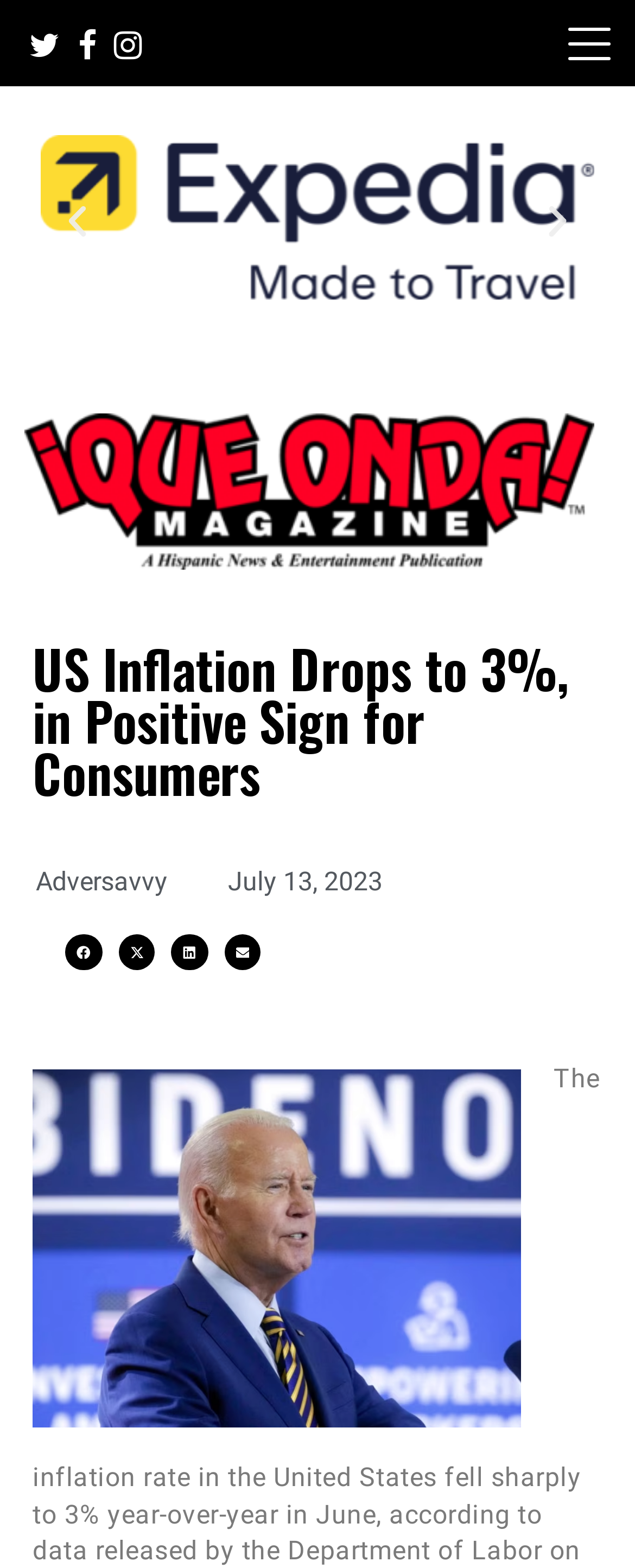Determine the coordinates of the bounding box that should be clicked to complete the instruction: "Click on the Previous slide button". The coordinates should be represented by four float numbers between 0 and 1: [left, top, right, bottom].

[0.09, 0.128, 0.154, 0.154]